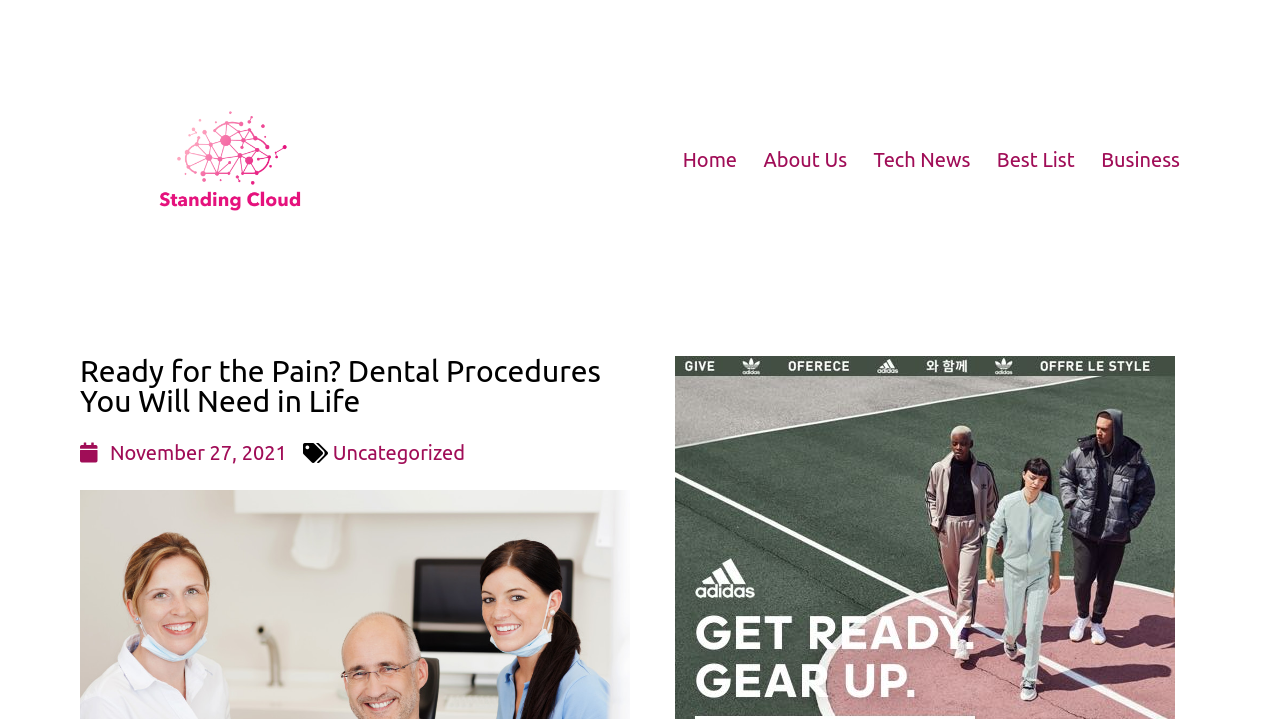Can you provide the bounding box coordinates for the element that should be clicked to implement the instruction: "view uncategorized articles"?

[0.26, 0.613, 0.363, 0.645]